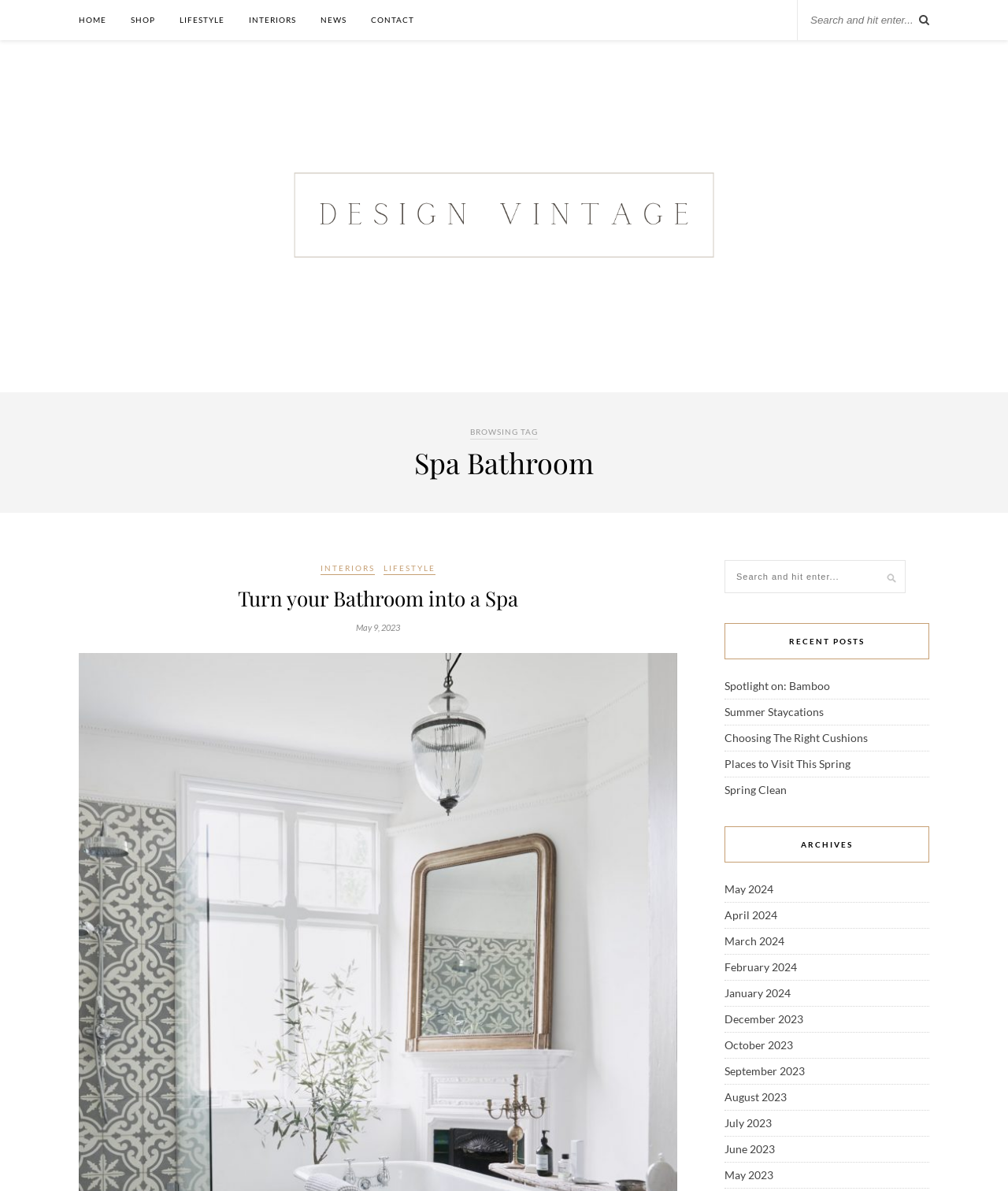Find and specify the bounding box coordinates that correspond to the clickable region for the instruction: "Check the keywords".

None